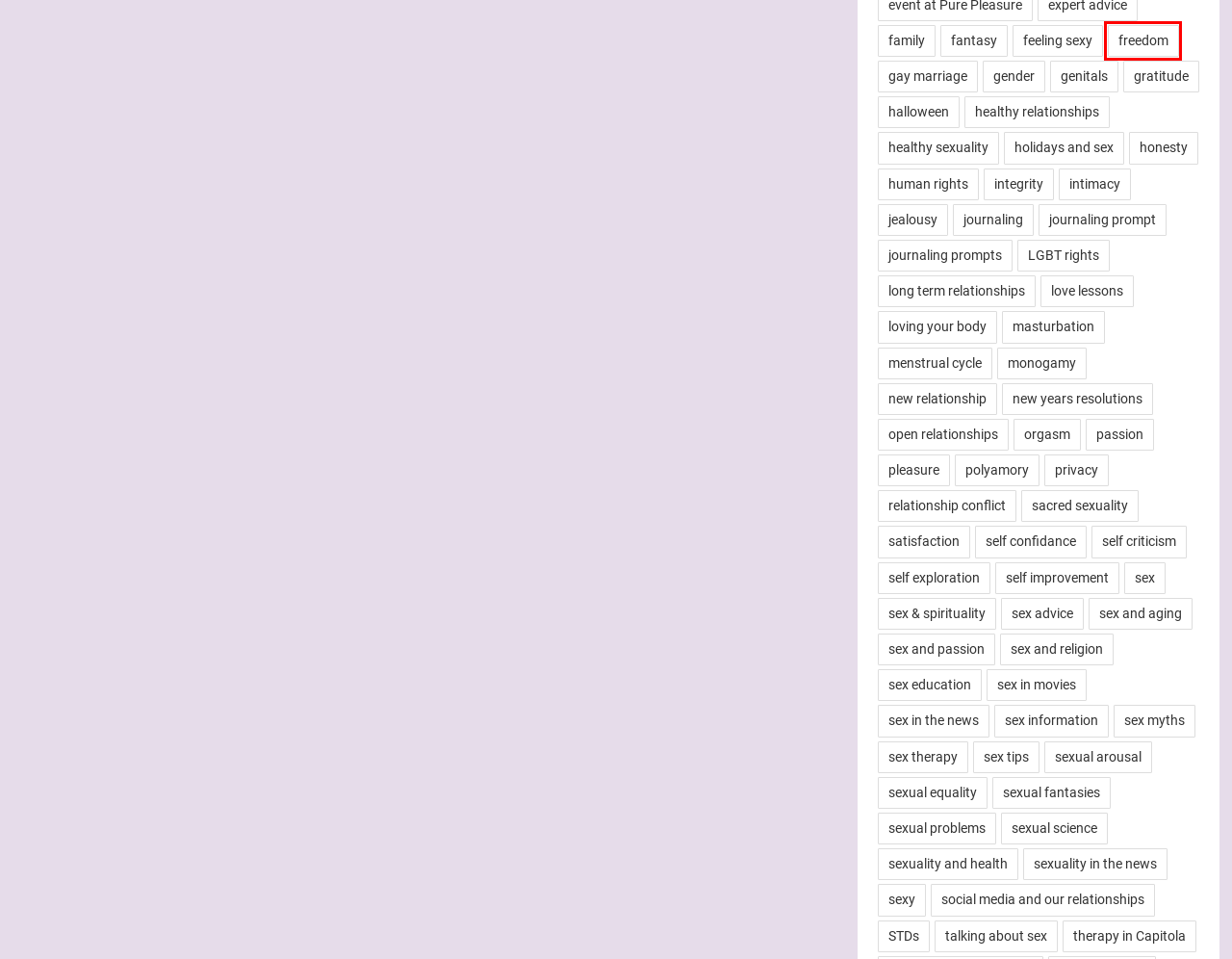Look at the screenshot of the webpage and find the element within the red bounding box. Choose the webpage description that best fits the new webpage that will appear after clicking the element. Here are the candidates:
A. Transformational Pleasure |  All posts tagged  'fantasy'
B. Transformational Pleasure |  All posts tagged  'sacred sexuality'
C. Transformational Pleasure |  All posts tagged  'menstrual cycle'
D. Transformational Pleasure |  All posts tagged  'sex education'
E. Transformational Pleasure |  All posts tagged  'sex advice'
F. Transformational Pleasure |  All posts tagged  'sex & spirituality'
G. Transformational Pleasure |  All posts tagged  'freedom'
H. Transformational Pleasure |  All posts tagged  'sexy'

G